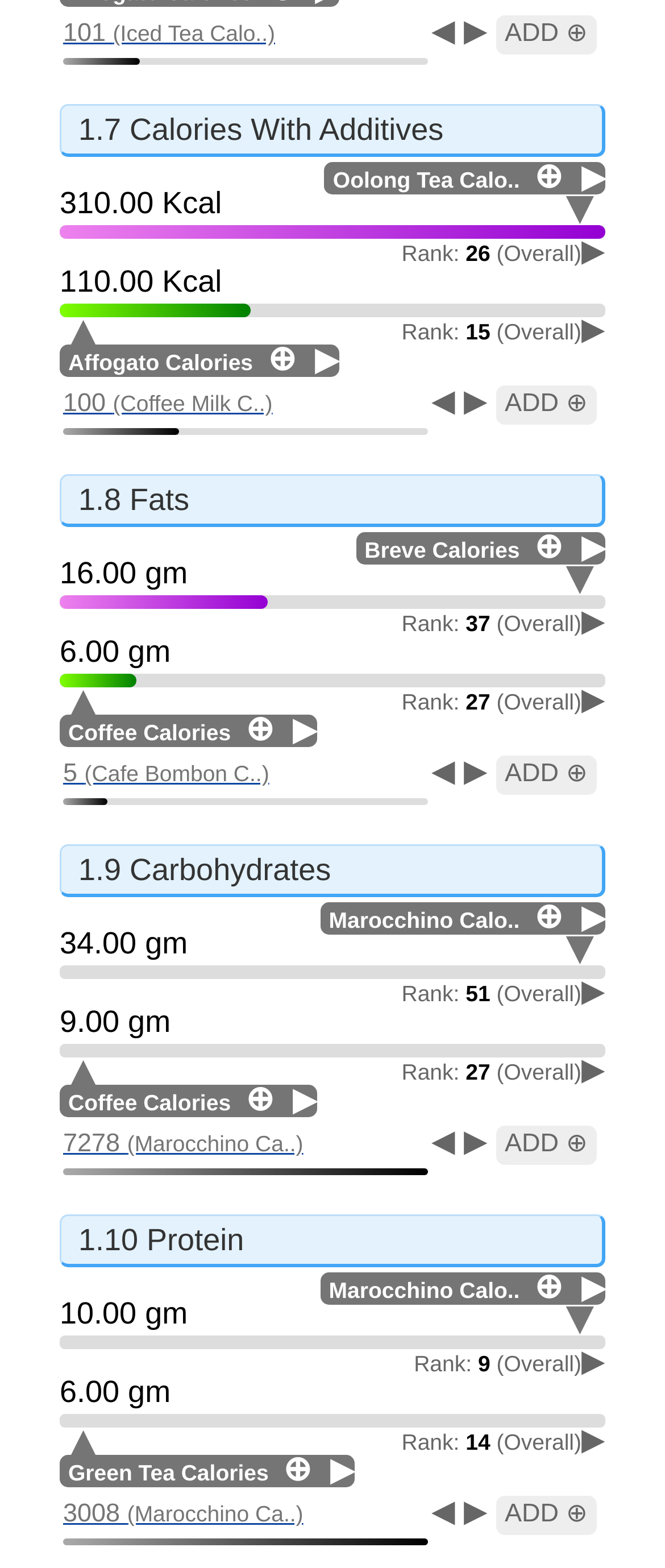Highlight the bounding box coordinates of the region I should click on to meet the following instruction: "Compare Affogato calories".

[0.402, 0.218, 0.46, 0.241]